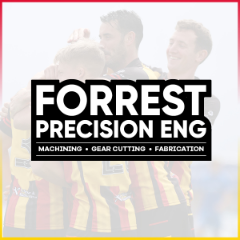What is the likely representation of the colors red and yellow?
Look at the webpage screenshot and answer the question with a detailed explanation.

The vibrant colors of red and yellow complement the logo and create an engaging visual appeal, suggesting that they are likely representing the team colors of Partick Thistle, the football club being sponsored.